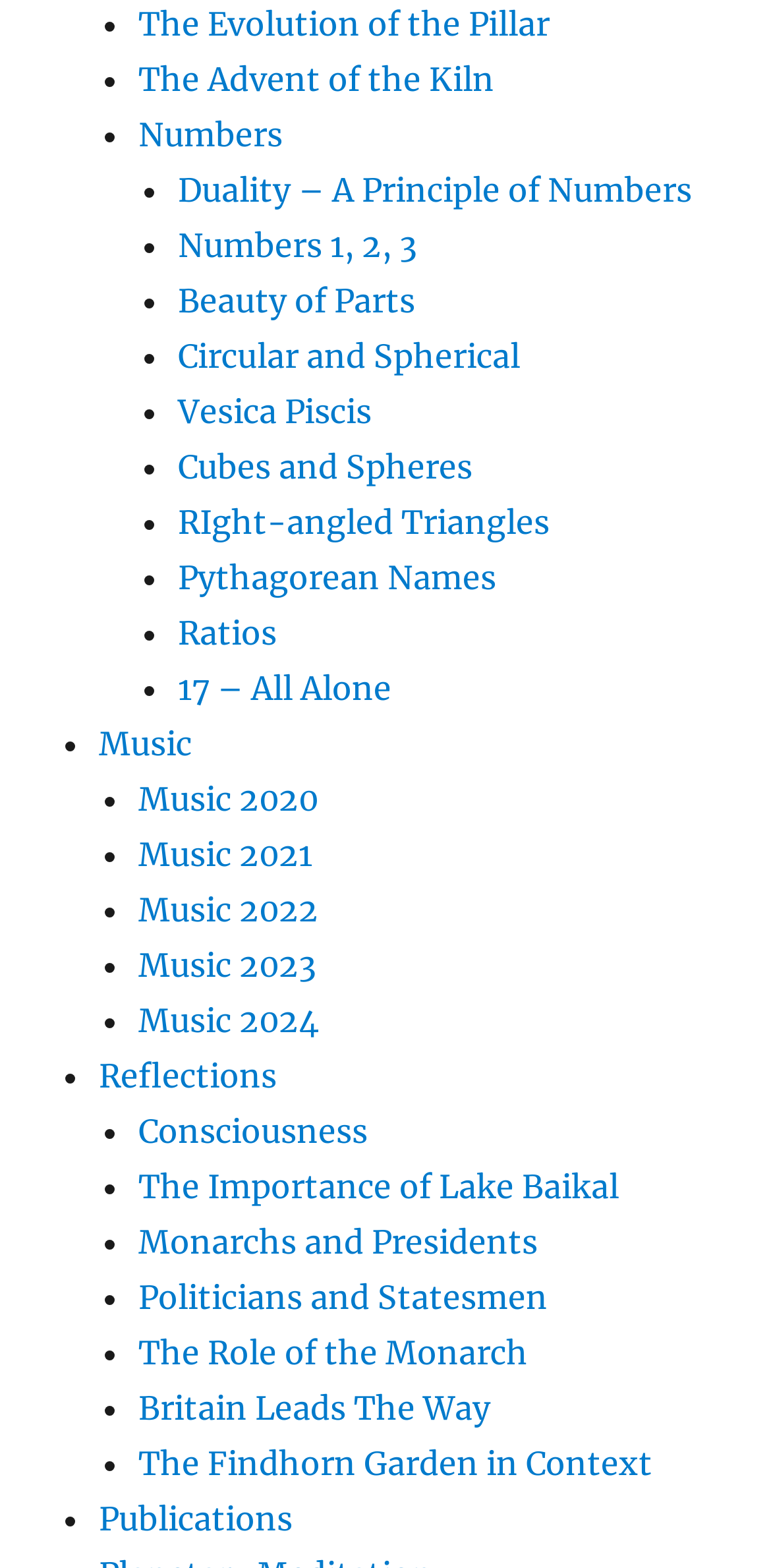Identify the bounding box of the UI element that matches this description: "Next →".

None